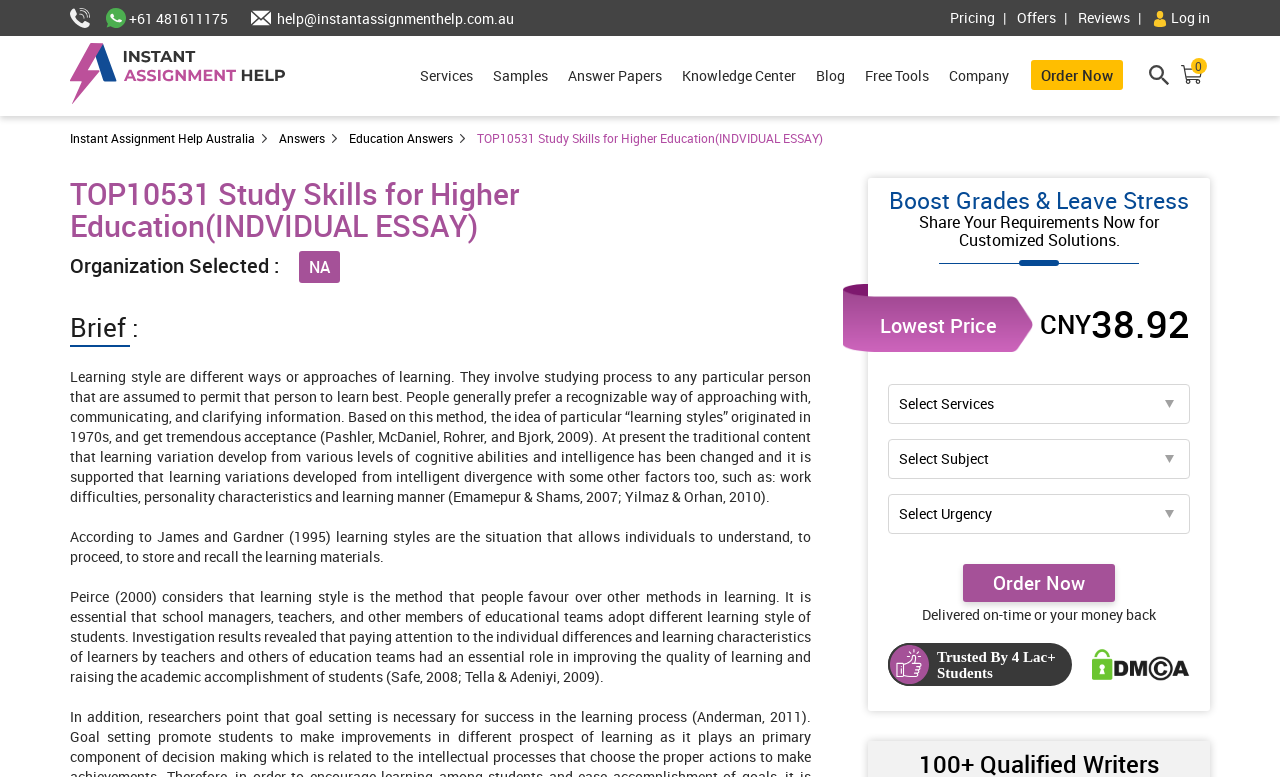Provide a brief response to the question using a single word or phrase: 
What is the lowest price mentioned on the webpage?

38.92 CNY